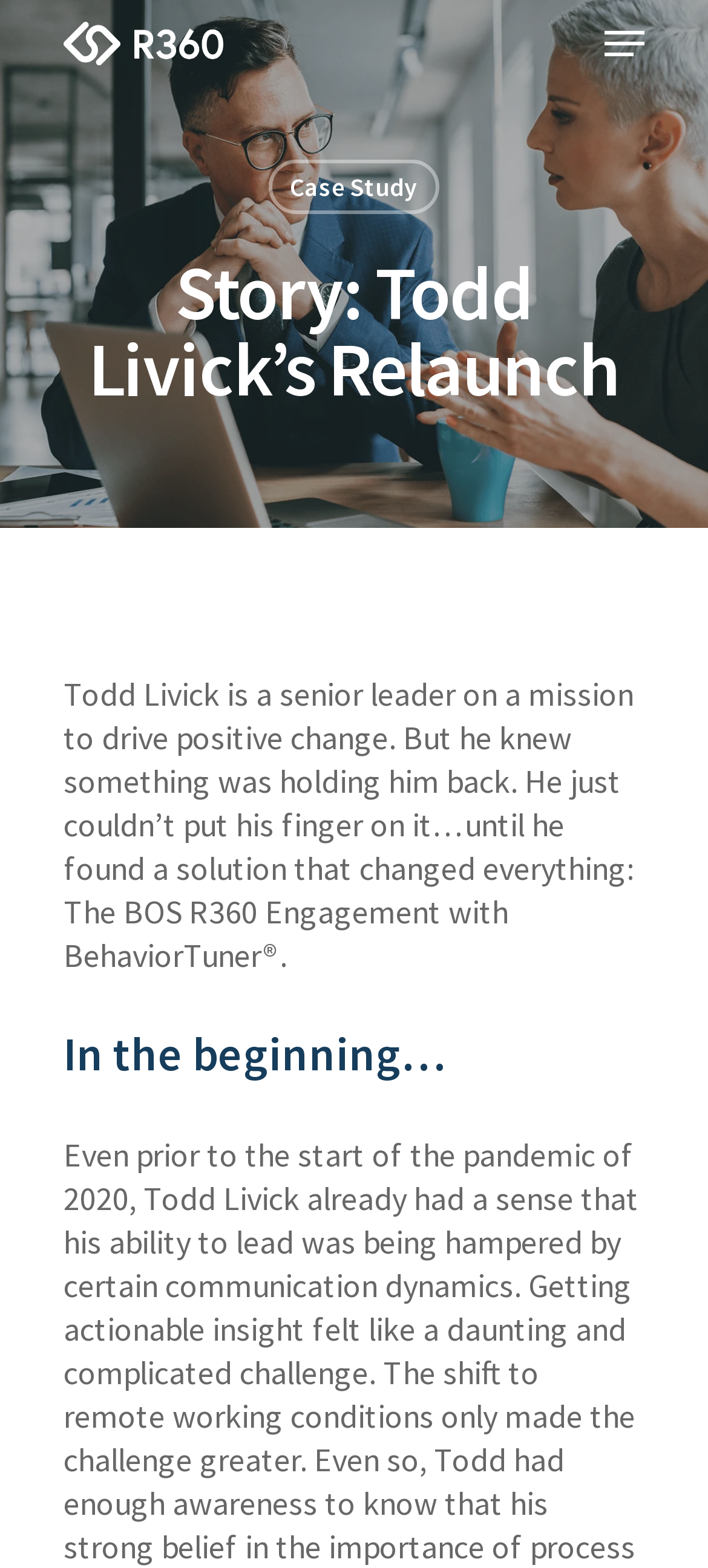What is the name of the solution that changed everything for Todd Livick?
Answer the question with just one word or phrase using the image.

The BOS R360 Engagement with BehaviorTuner